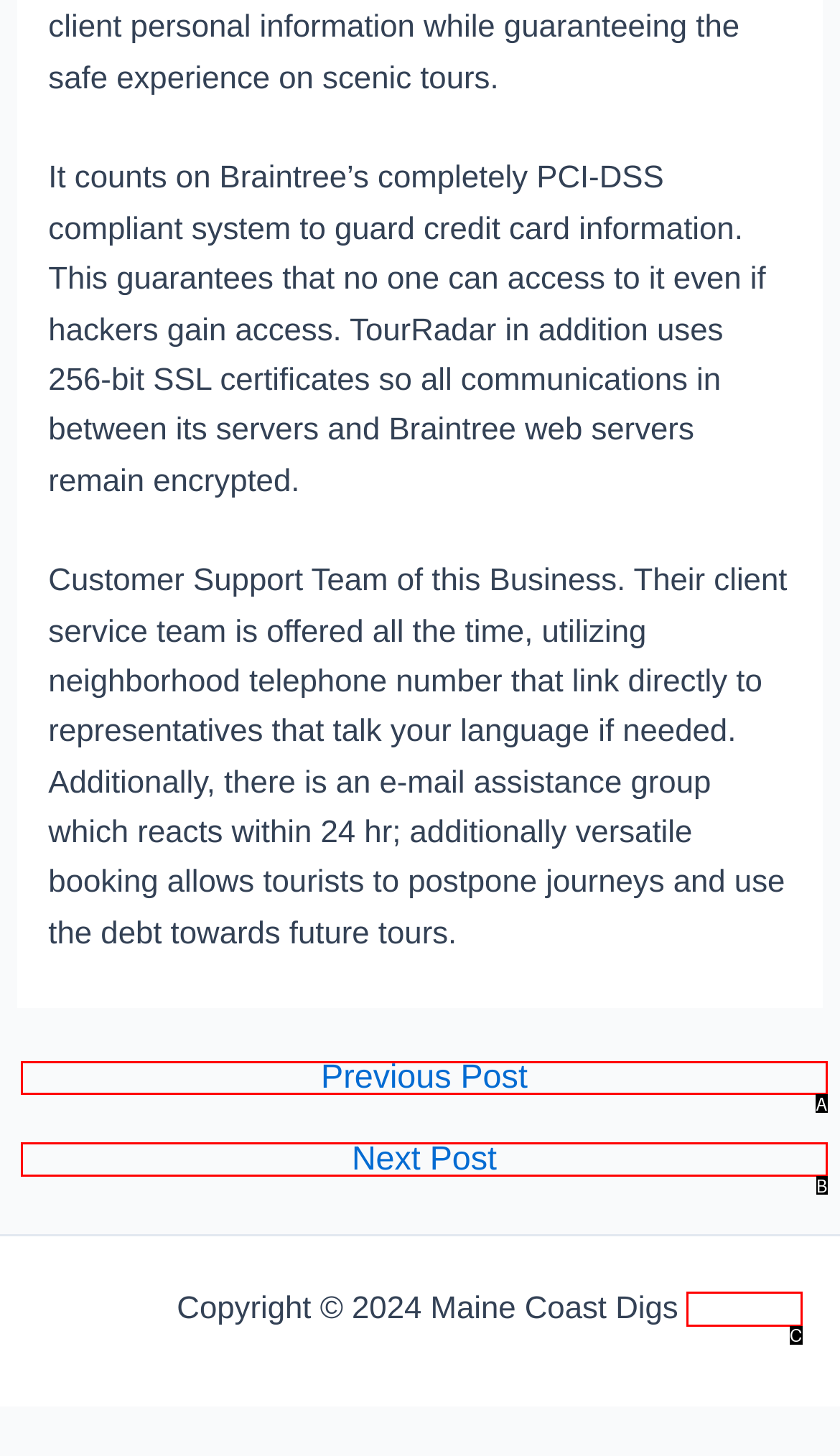Based on the description: Sitemap, identify the matching HTML element. Reply with the letter of the correct option directly.

C